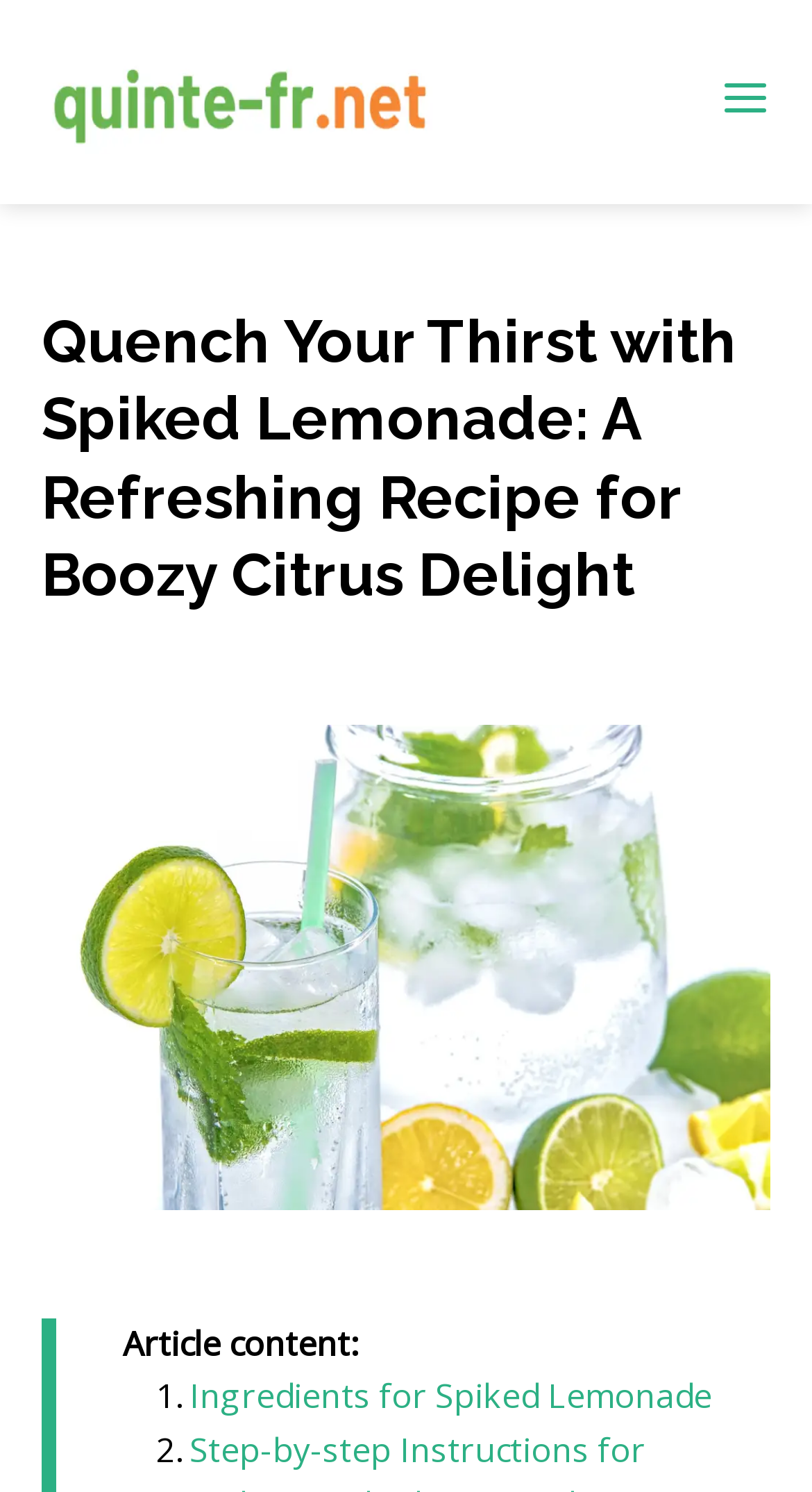Mark the bounding box of the element that matches the following description: "Ingredients for Spiked Lemonade".

[0.233, 0.92, 0.877, 0.951]